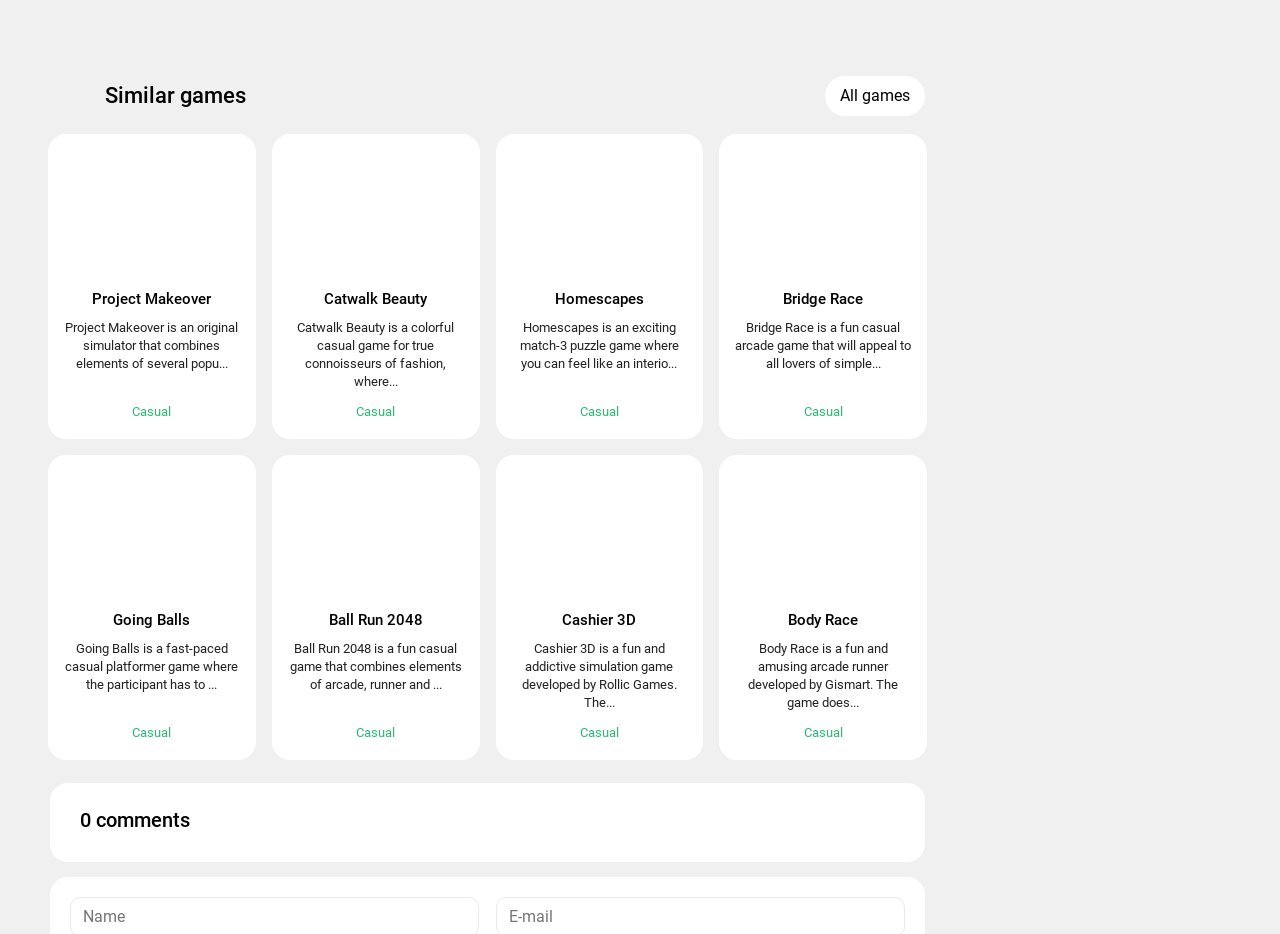Find the bounding box coordinates corresponding to the UI element with the description: "All games". The coordinates should be formatted as [left, top, right, bottom], with values as floats between 0 and 1.

[0.645, 0.081, 0.723, 0.124]